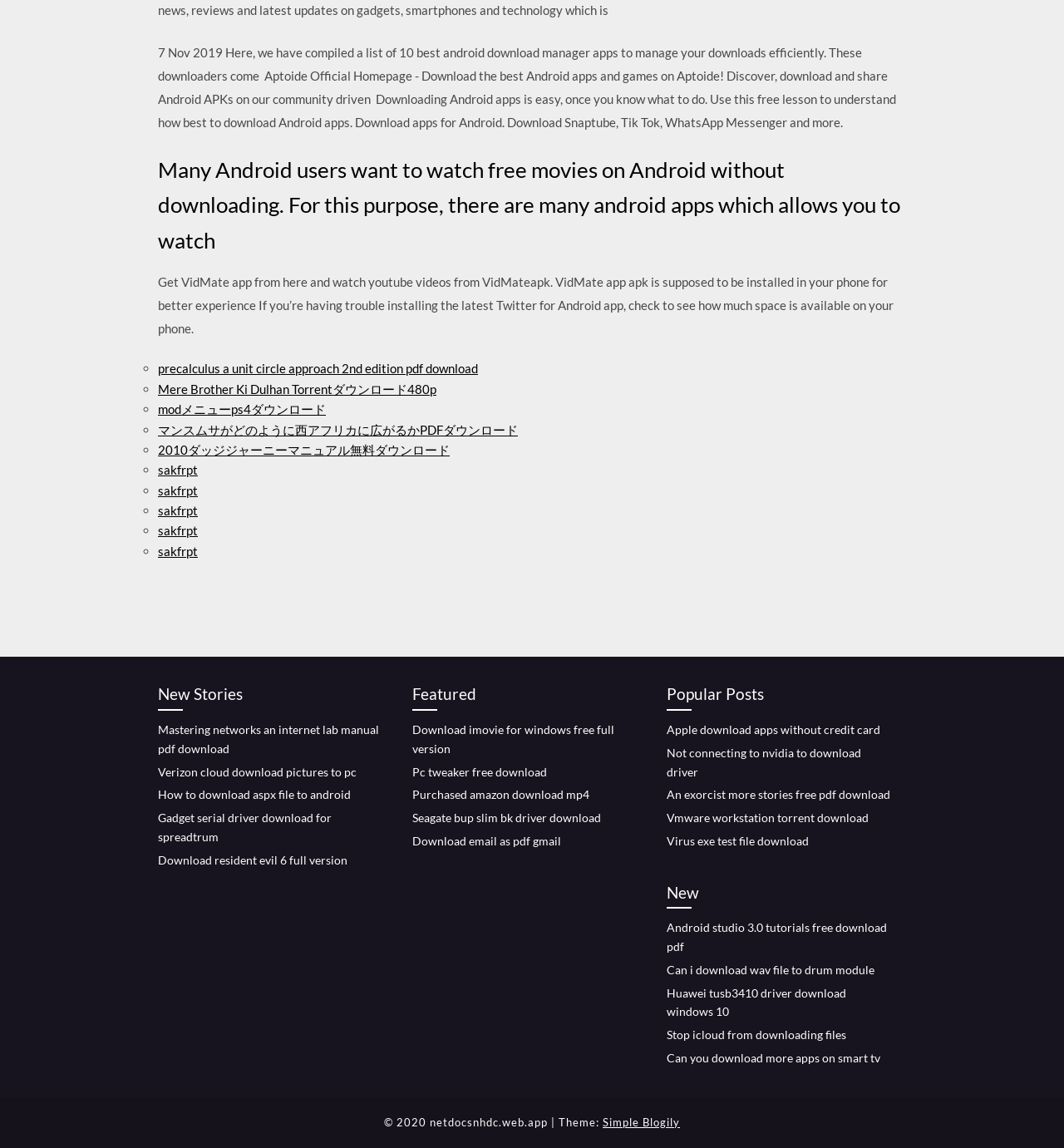What is the copyright year of the webpage?
Look at the webpage screenshot and answer the question with a detailed explanation.

The webpage footer contains the text '© 2020 netdocsnhdc.web.app', indicating that the copyright year of the webpage is 2020.